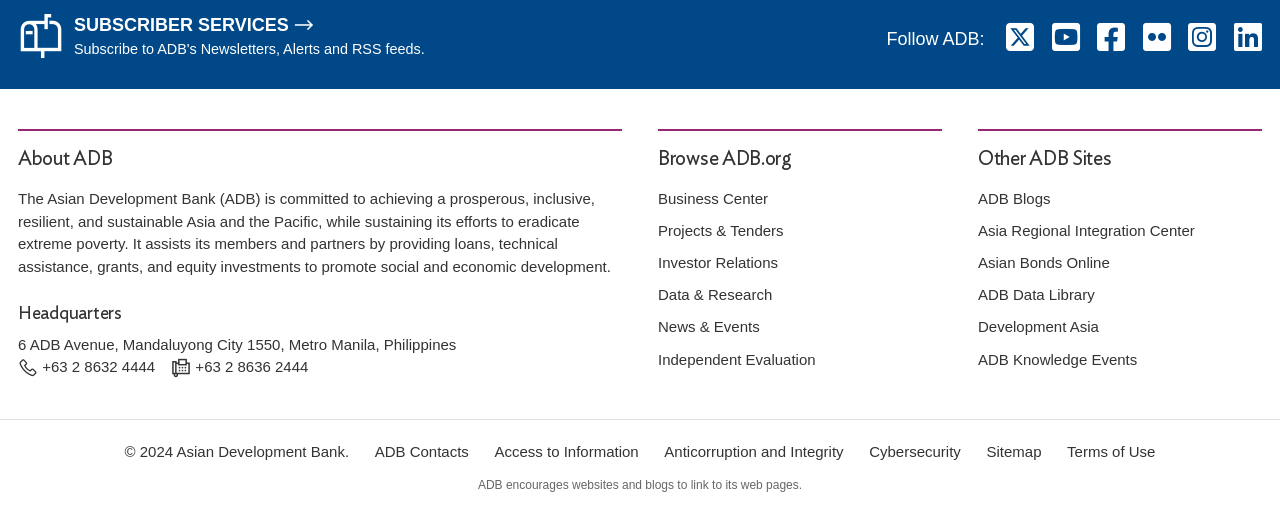Show the bounding box coordinates of the region that should be clicked to follow the instruction: "Contact ADB."

[0.283, 0.855, 0.376, 0.918]